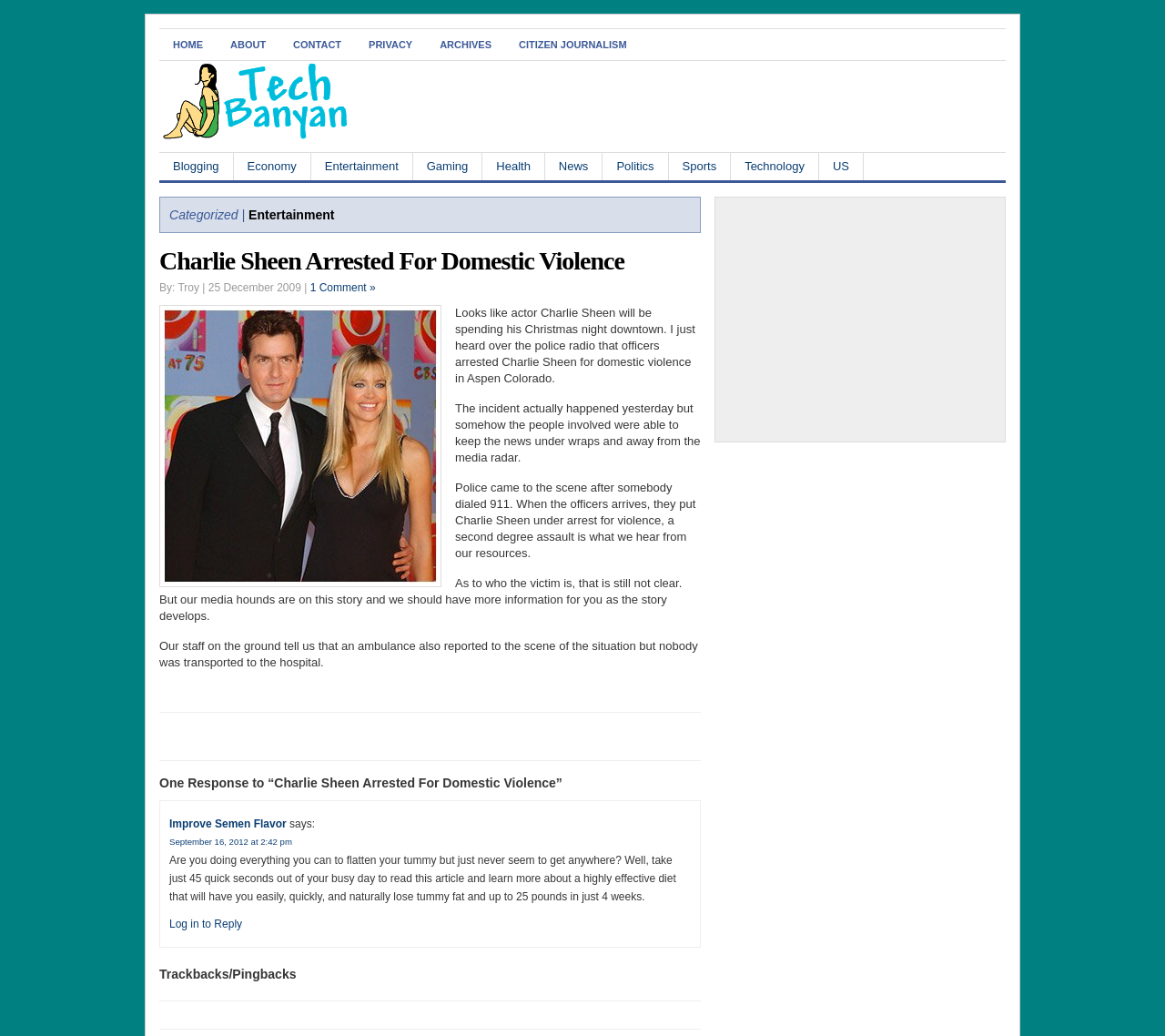Identify the bounding box coordinates of the clickable section necessary to follow the following instruction: "Log in to reply to the comment". The coordinates should be presented as four float numbers from 0 to 1, i.e., [left, top, right, bottom].

[0.145, 0.886, 0.208, 0.898]